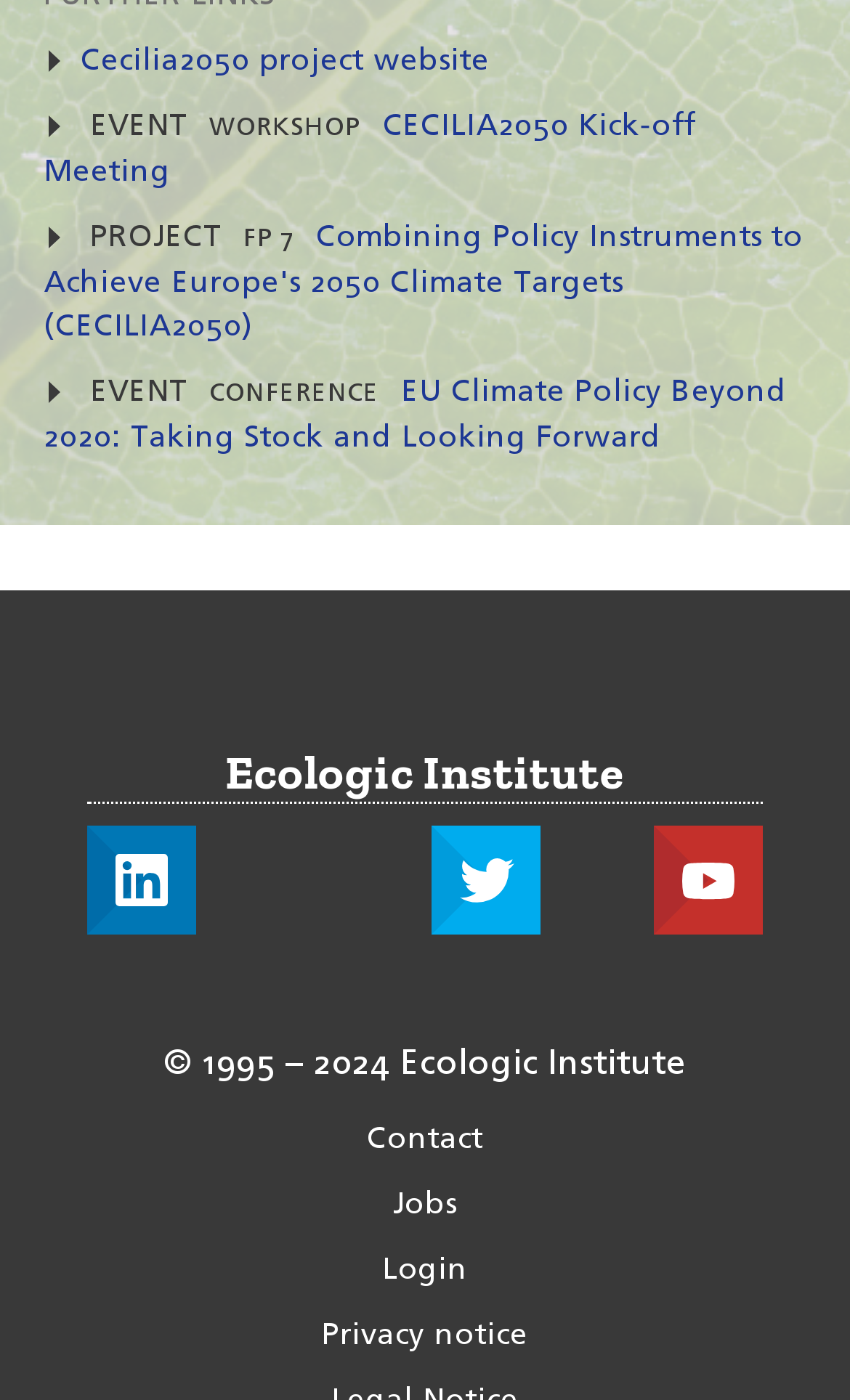Determine the bounding box coordinates of the element that should be clicked to execute the following command: "Read more about the author's experience".

None